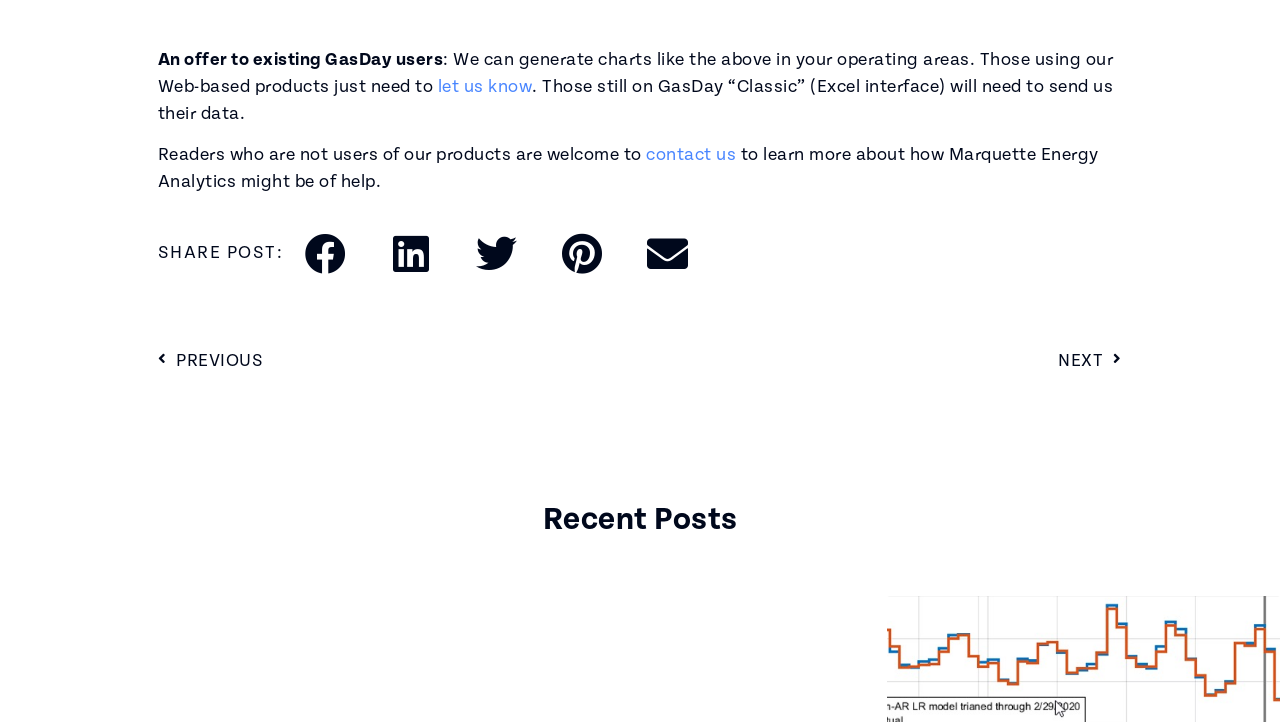Can you find the bounding box coordinates for the UI element given this description: "NextNext"? Provide the coordinates as four float numbers between 0 and 1: [left, top, right, bottom].

[0.5, 0.481, 0.876, 0.518]